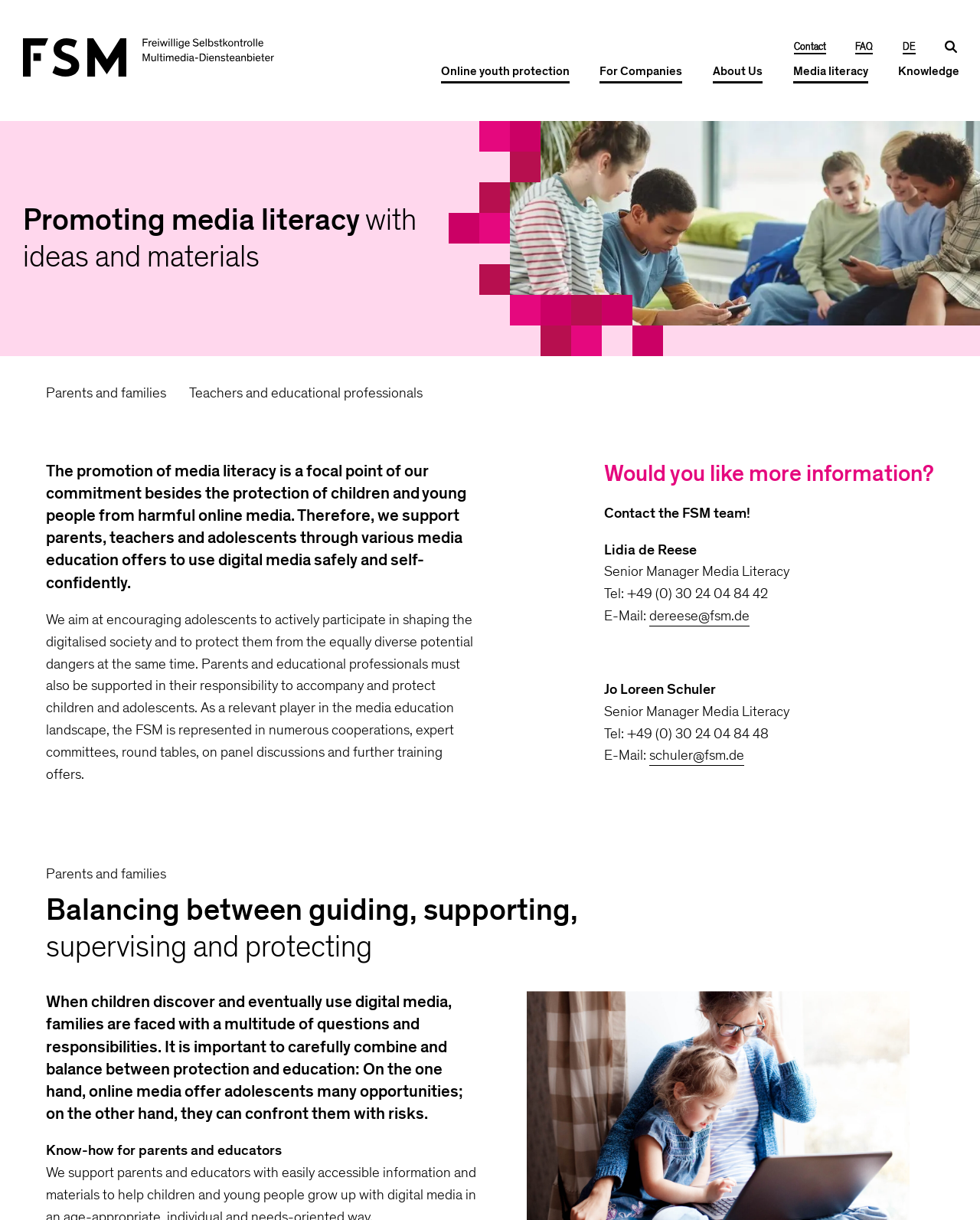Please identify the bounding box coordinates for the region that you need to click to follow this instruction: "Click on 'Online youth protection'".

[0.437, 0.048, 0.593, 0.068]